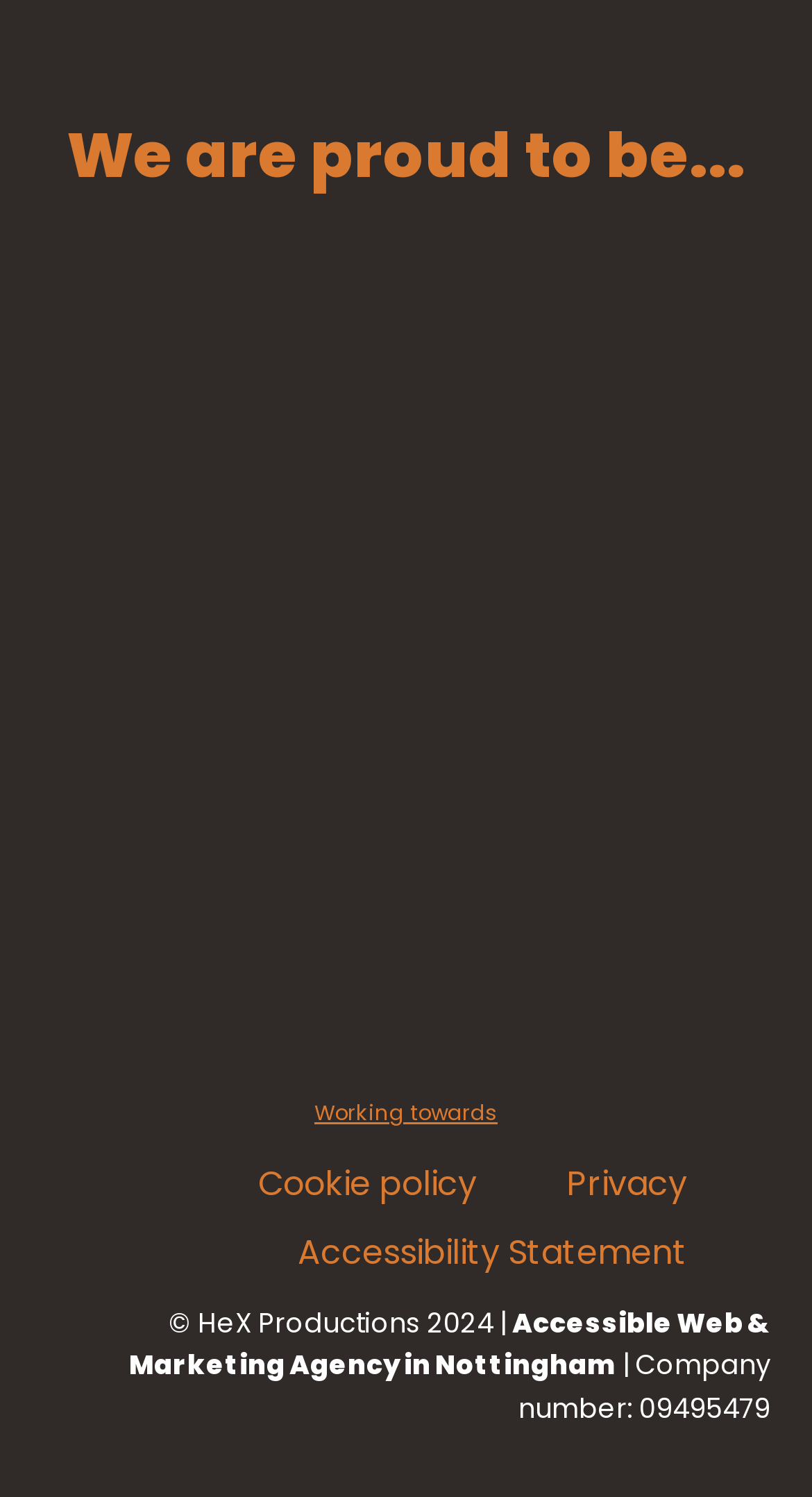Extract the bounding box of the UI element described as: "Terminal Four website".

[0.103, 0.18, 0.897, 0.414]